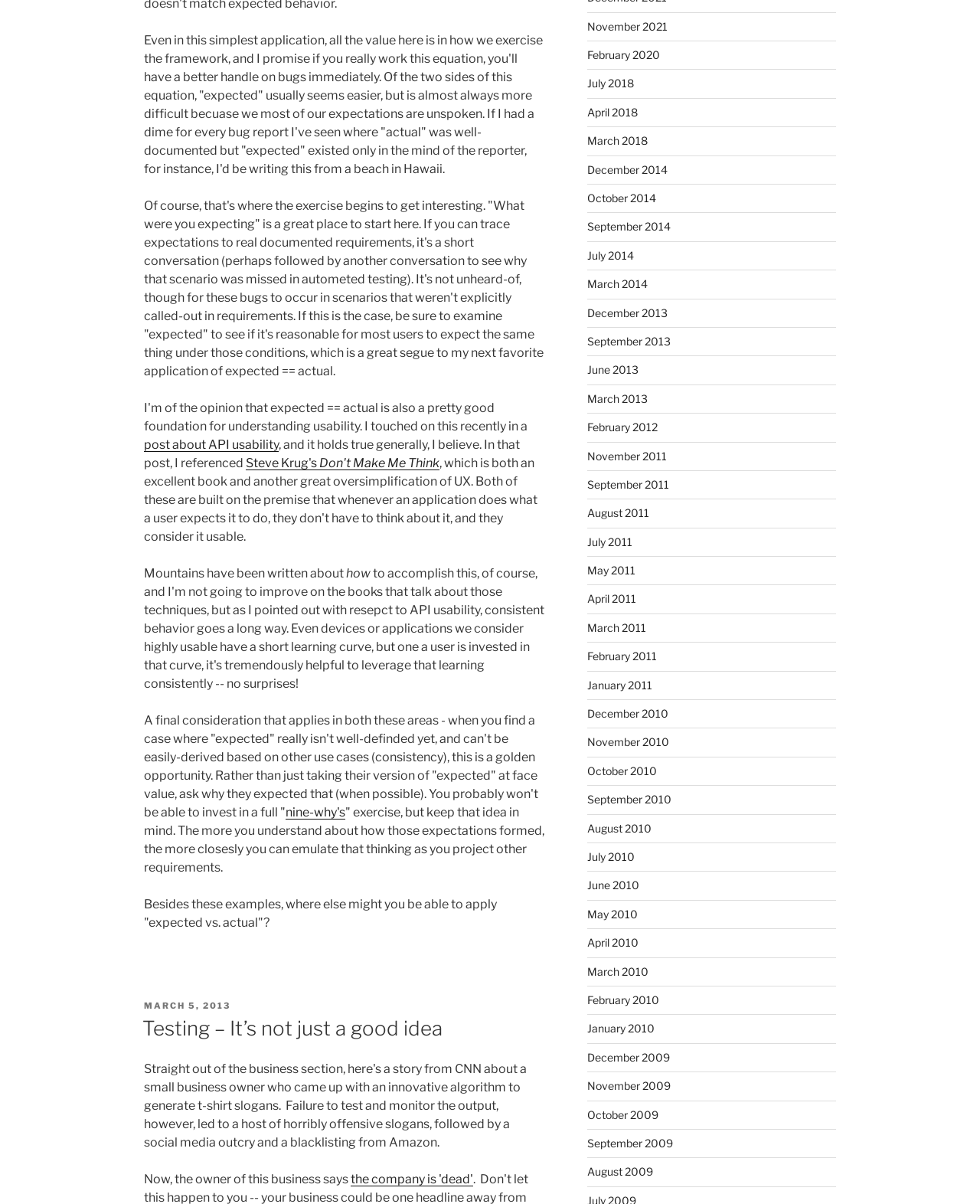Please mark the bounding box coordinates of the area that should be clicked to carry out the instruction: "Click the link to read about API usability".

[0.147, 0.363, 0.284, 0.376]